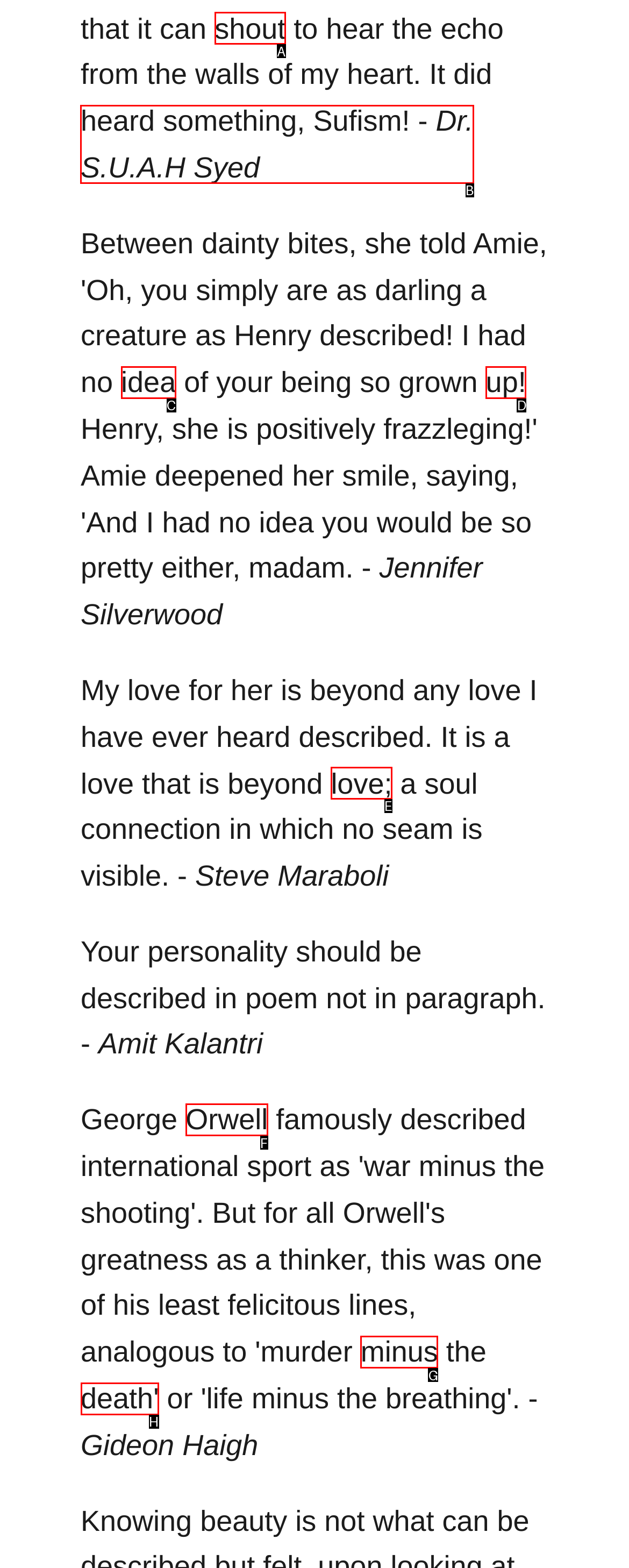Identify the correct UI element to click to achieve the task: read the quote by 'Dr. S.U.A.H Syed'.
Answer with the letter of the appropriate option from the choices given.

B